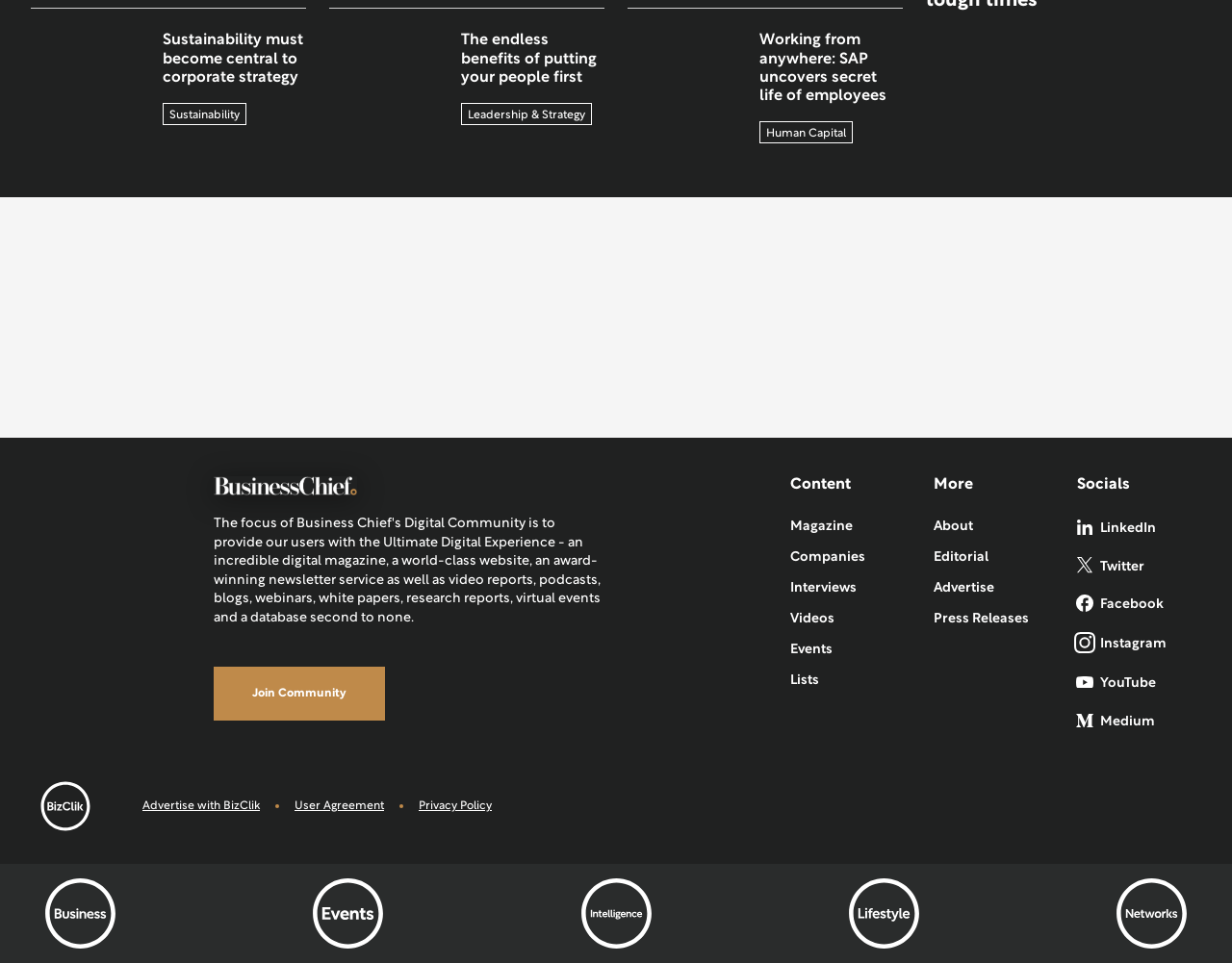Please mark the bounding box coordinates of the area that should be clicked to carry out the instruction: "Read the article about 'Sustainability must become central to corporate strategy'".

[0.132, 0.033, 0.248, 0.091]